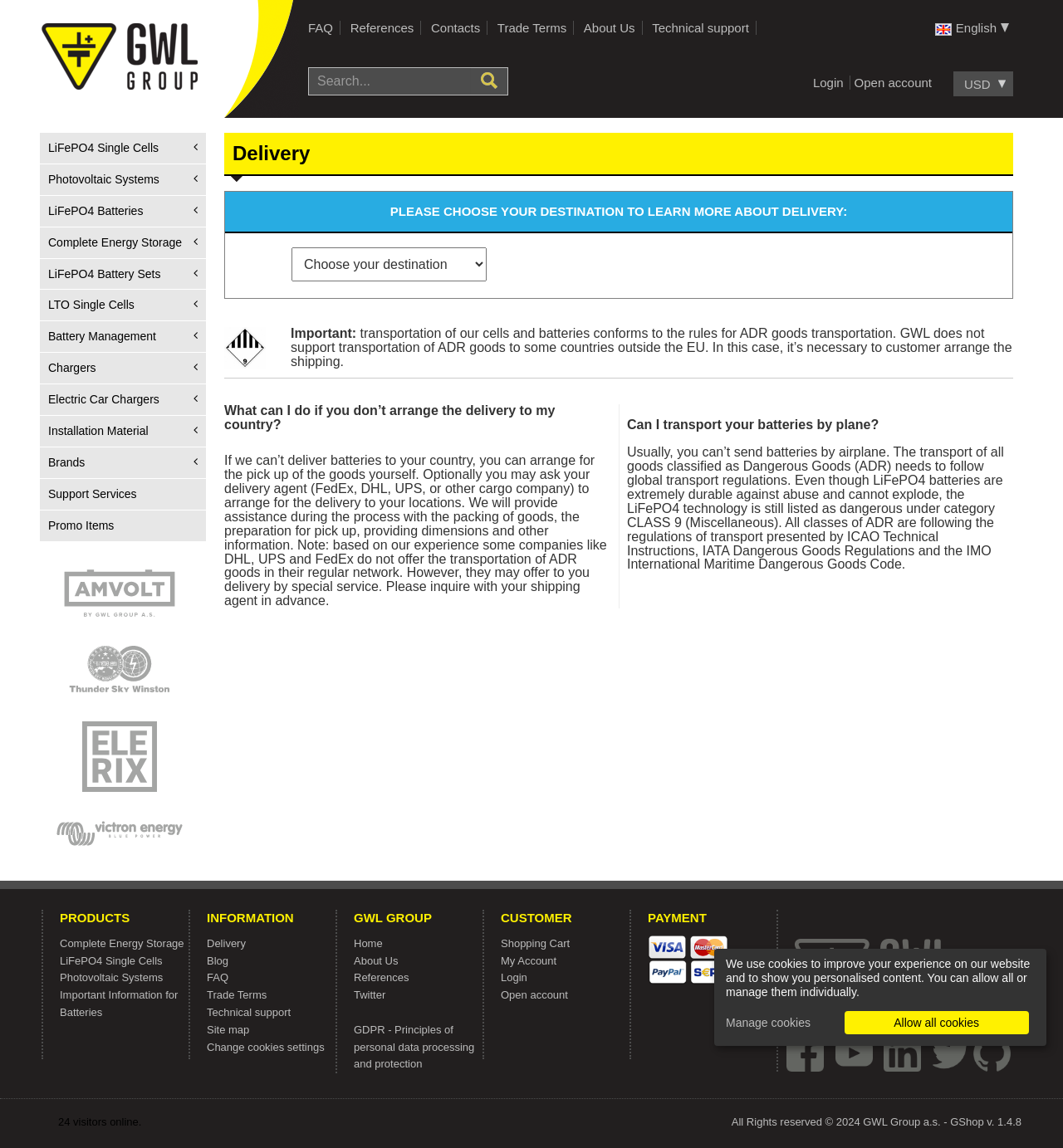Can you show the bounding box coordinates of the region to click on to complete the task described in the instruction: "select a destination from the dropdown menu"?

[0.897, 0.062, 0.953, 0.084]